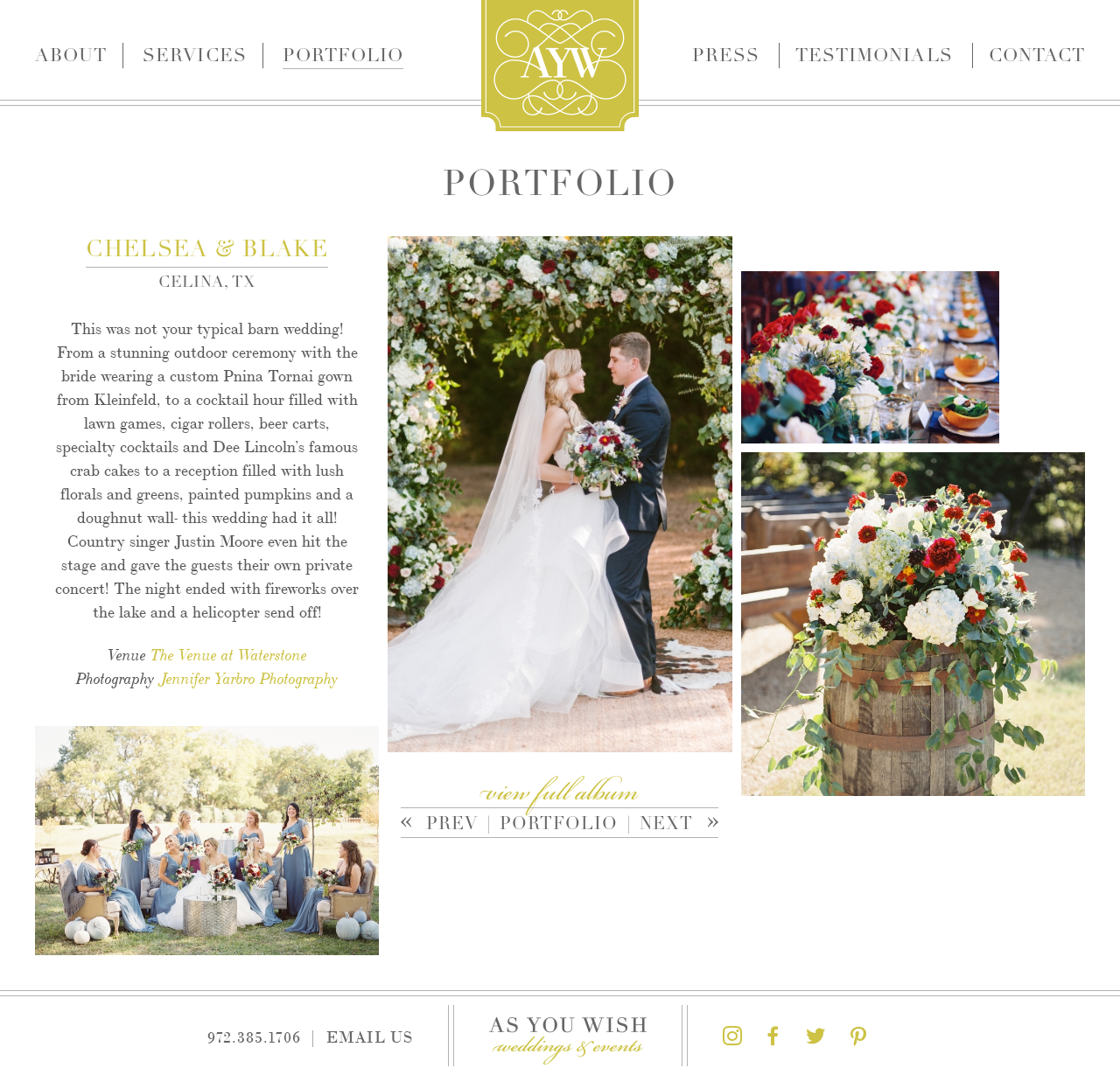How many social media links are there at the bottom of the page?
Please provide a single word or phrase in response based on the screenshot.

4